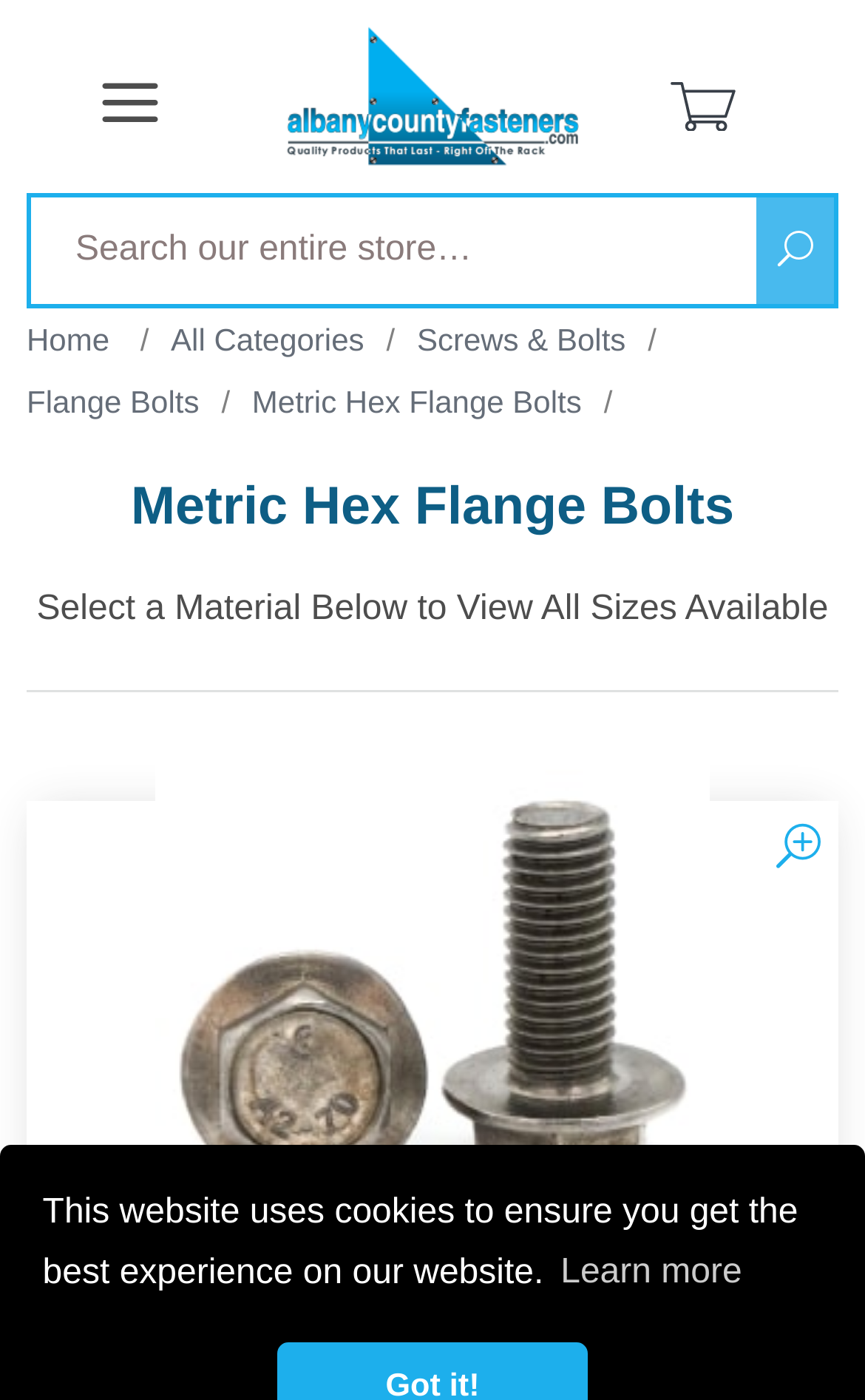Please locate the bounding box coordinates of the element that should be clicked to complete the given instruction: "Learn more about cookies".

[0.64, 0.886, 0.866, 0.934]